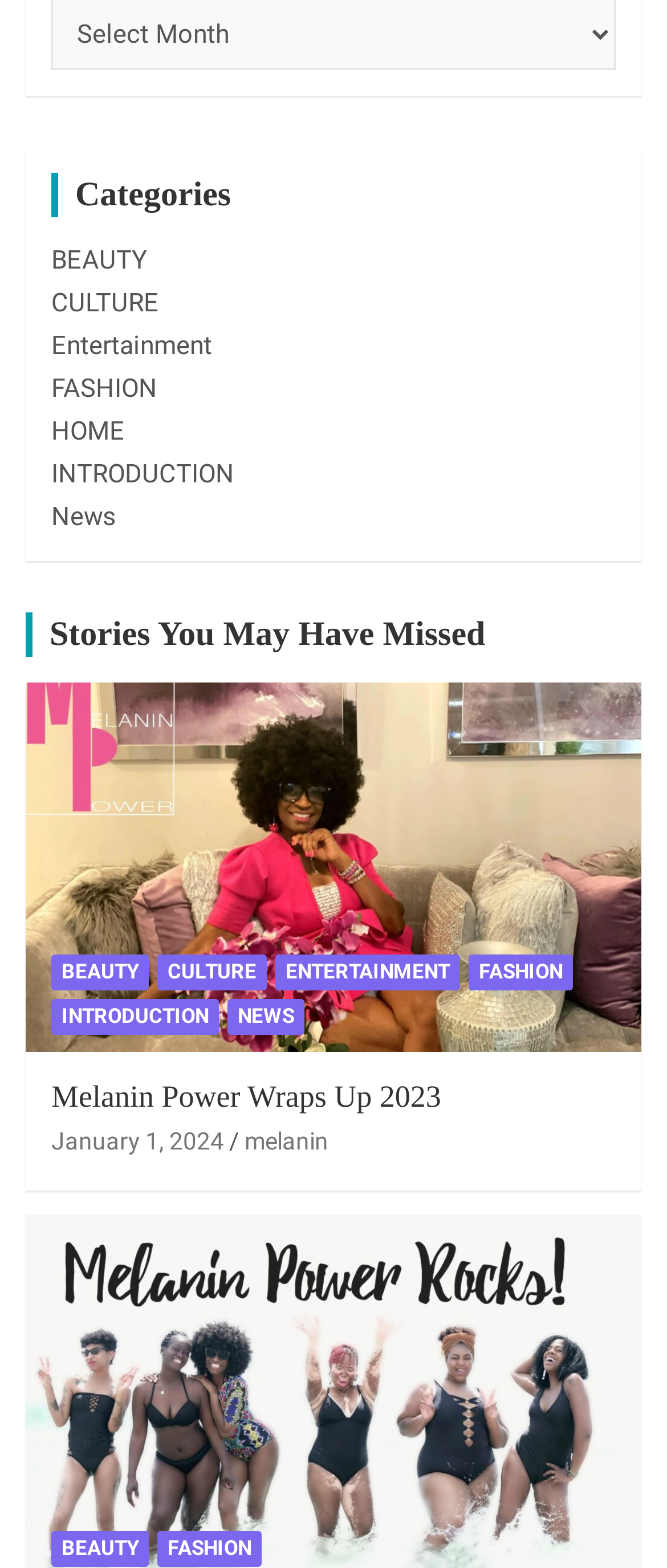Pinpoint the bounding box coordinates of the element that must be clicked to accomplish the following instruction: "View NEWS section". The coordinates should be in the format of four float numbers between 0 and 1, i.e., [left, top, right, bottom].

[0.341, 0.637, 0.456, 0.66]